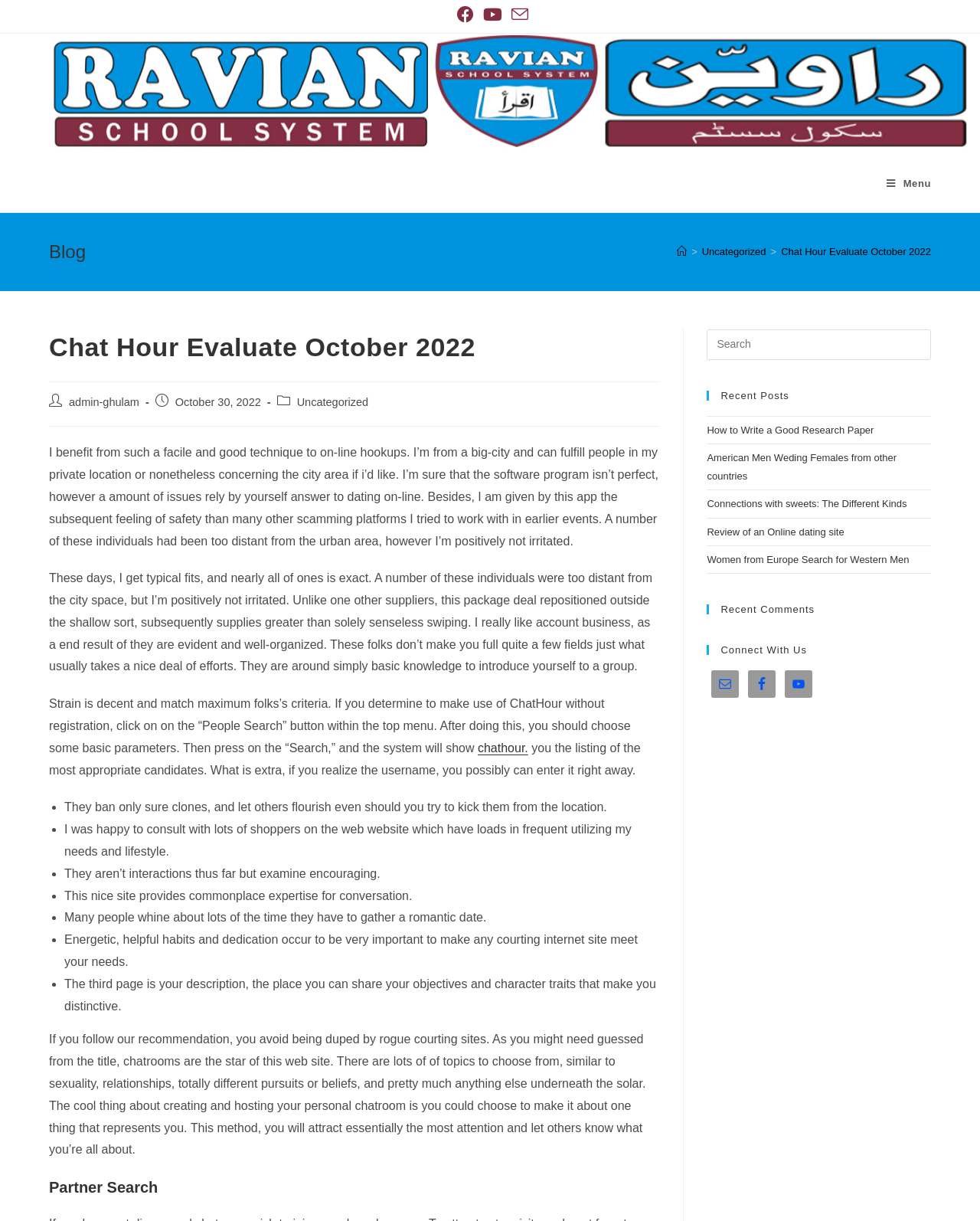Pinpoint the bounding box coordinates of the clickable area necessary to execute the following instruction: "Click on the Facebook link". The coordinates should be given as four float numbers between 0 and 1, namely [left, top, right, bottom].

[0.461, 0.005, 0.488, 0.019]